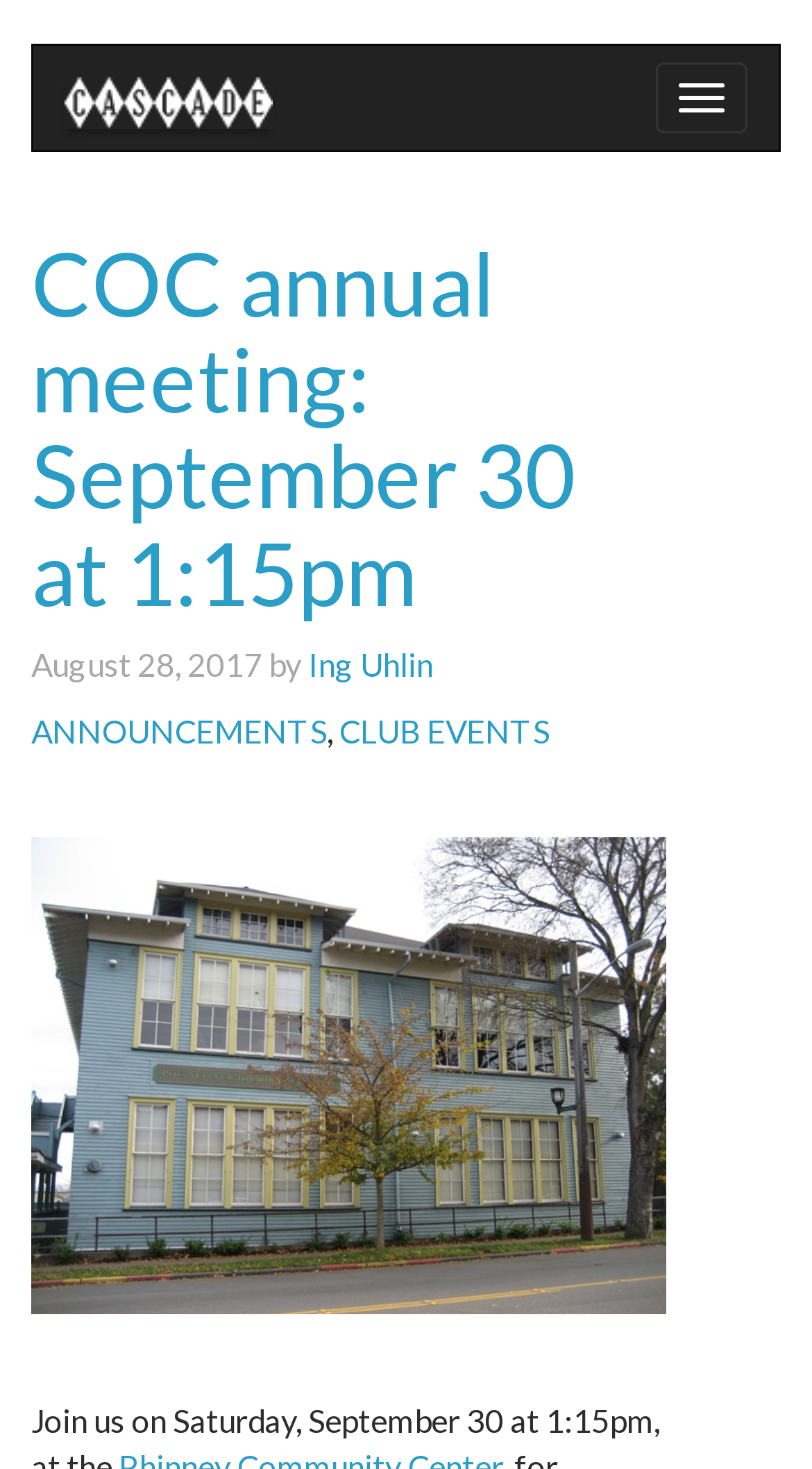Elaborate on the information and visuals displayed on the webpage.

The webpage appears to be an event announcement page for the Cascade Orienteering Club's annual meeting. At the top left of the page, there is a link to the club's website, accompanied by a small image of the club's logo. 

To the right of the logo, there is a button labeled "Toggle navigation". Below the logo and button, the main content of the page begins. The title of the event, "COC annual meeting: September 30 at 1:15pm", is prominently displayed in a large heading. 

Directly below the title, there is a link to the event details, which has the same text as the title. Underneath the title and link, there is a line of text indicating that the post was made on August 28, 2017, by Ing Uhlin. 

To the right of the post information, there are two links, "ANNOUNCEMENTS" and "CLUB EVENTS", which appear to be navigation links to other sections of the website. Overall, the page has a simple and clean layout, with a clear focus on announcing the upcoming annual meeting.